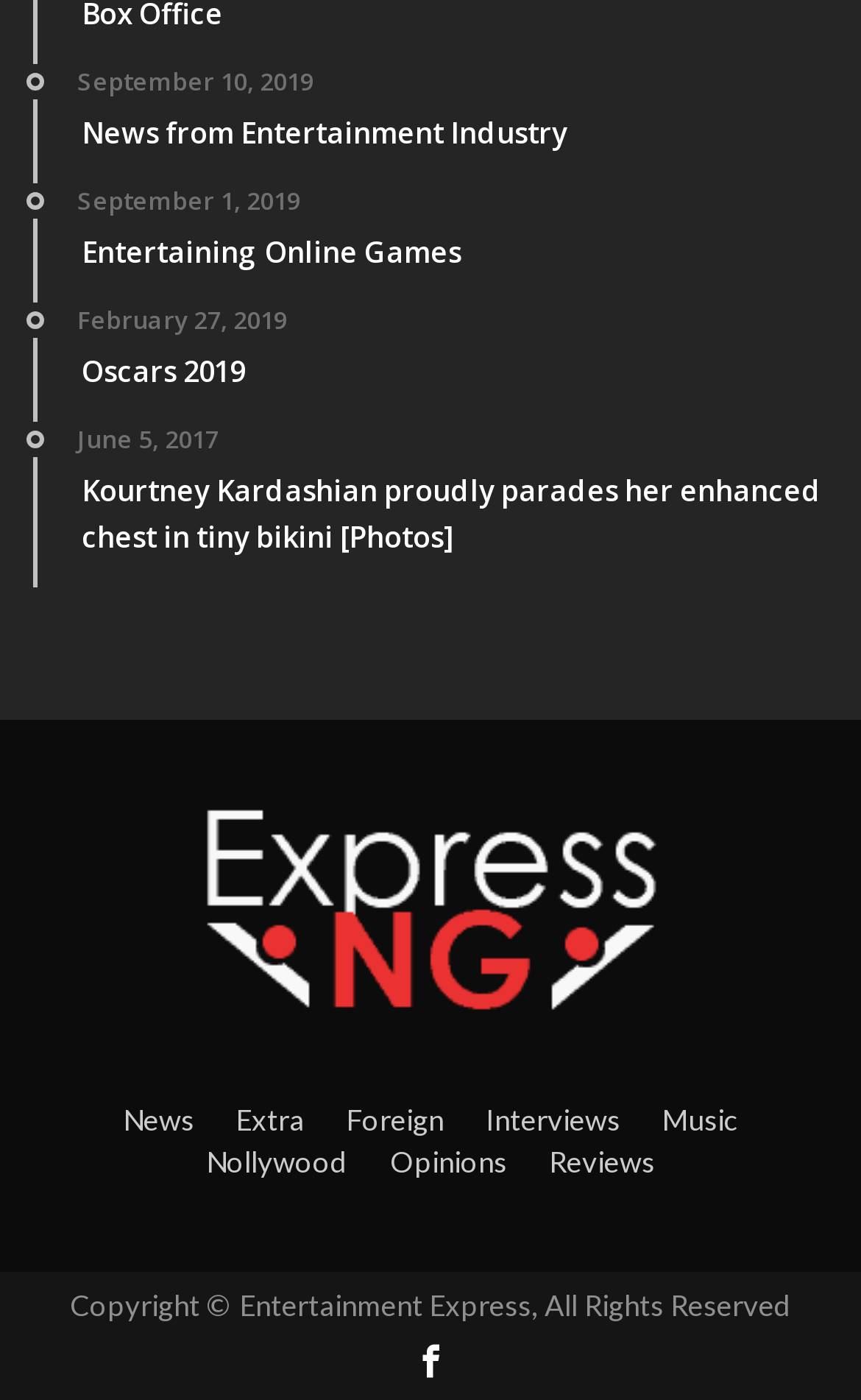Please determine the bounding box coordinates of the element to click in order to execute the following instruction: "go to News page". The coordinates should be four float numbers between 0 and 1, specified as [left, top, right, bottom].

[0.123, 0.788, 0.246, 0.813]